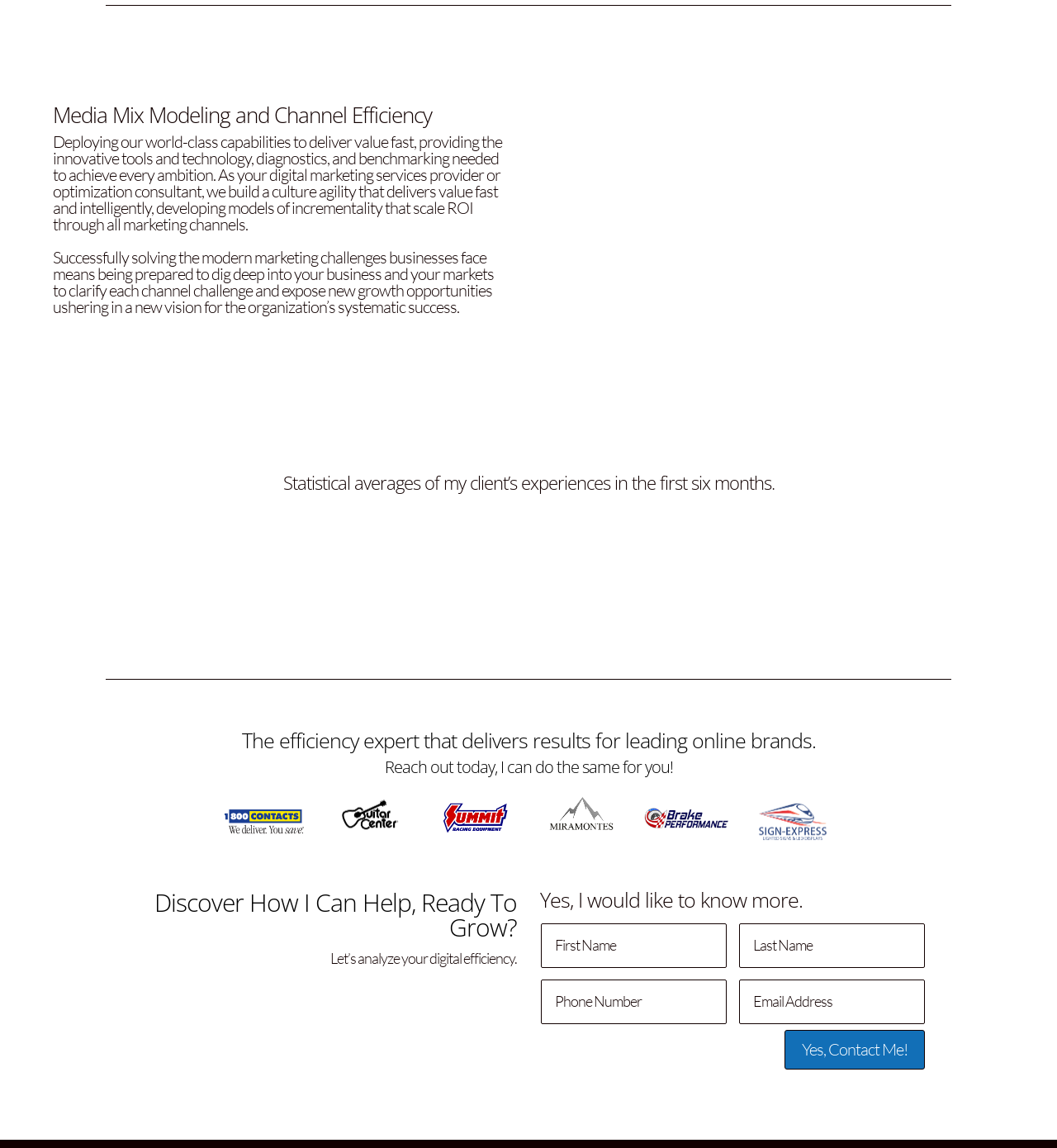What is the purpose of the 'Schedule Your Call' button?
From the details in the image, answer the question comprehensively.

The 'Schedule Your Call' button is likely intended to allow users to schedule a call with the company to discuss their digital marketing services and how they can help the user's business grow.